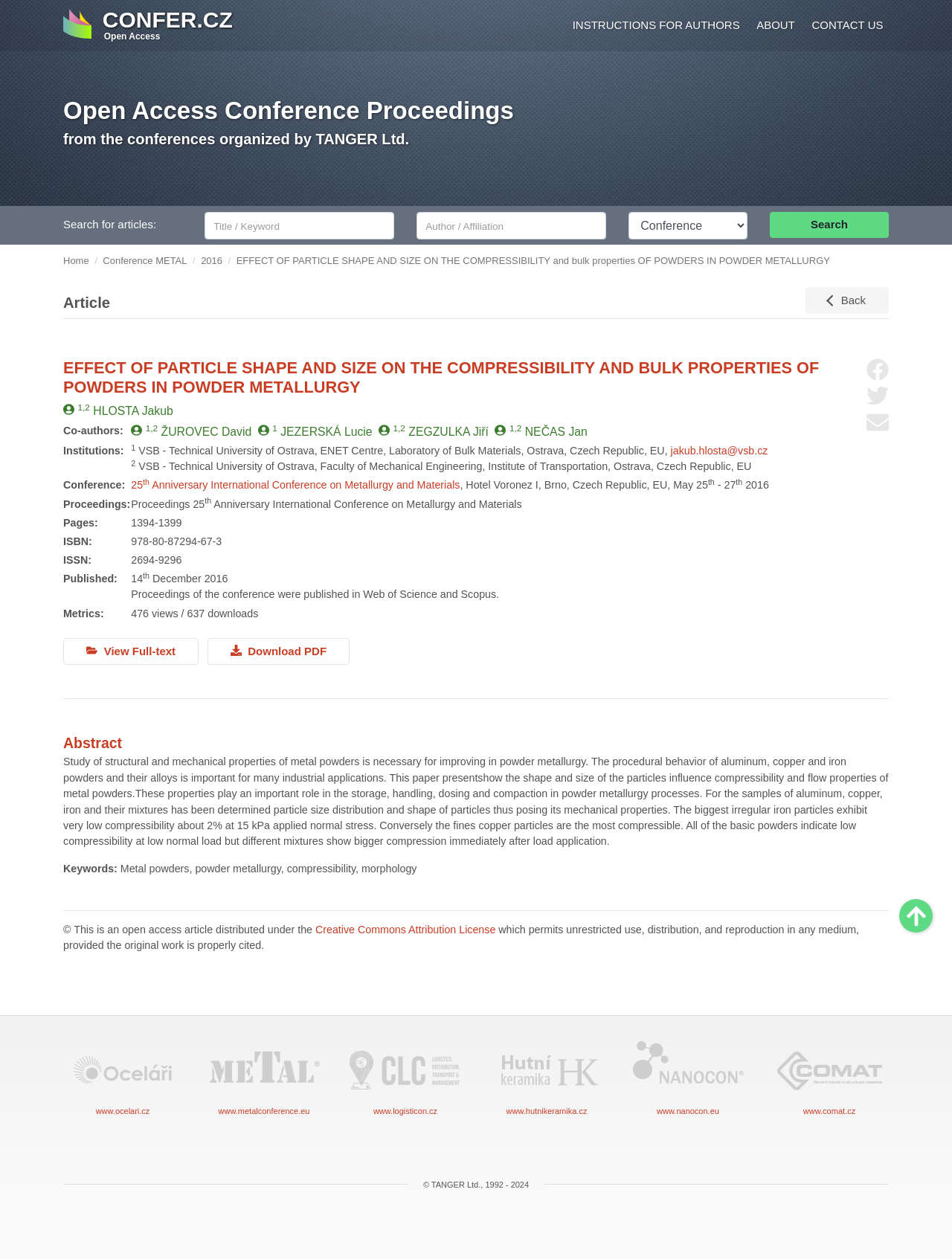Look at the image and give a detailed response to the following question: What is the author's affiliation?

I found the answer by looking at the text under the 'Institutions:' heading, which lists the author's affiliation as VSB - Technical University of Ostrava.